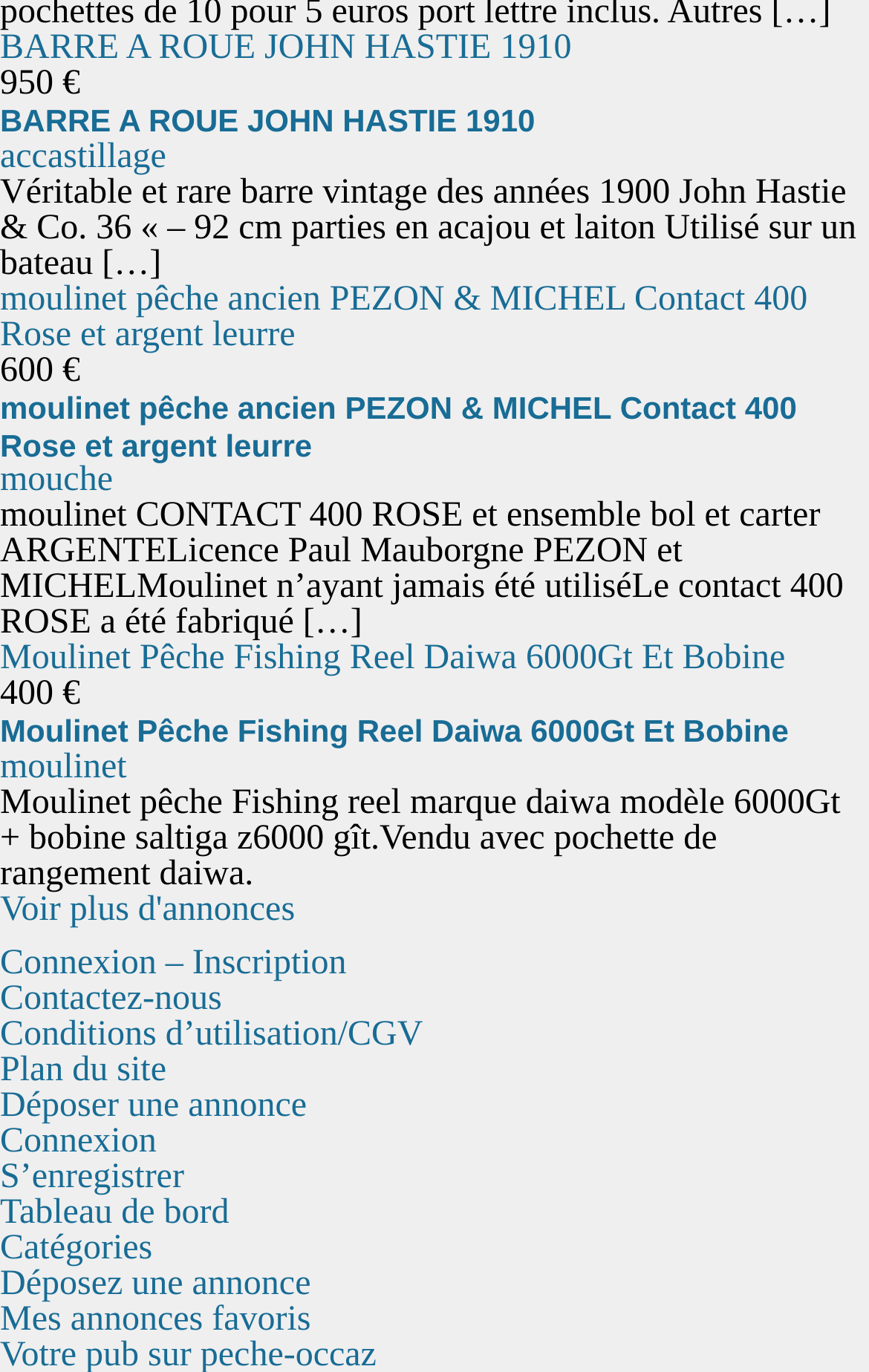Determine the bounding box coordinates of the section to be clicked to follow the instruction: "View moulinet pêche ancien PEZON & MICHEL Contact 400 Rose et argent leurre details". The coordinates should be given as four float numbers between 0 and 1, formatted as [left, top, right, bottom].

[0.0, 0.284, 0.917, 0.337]